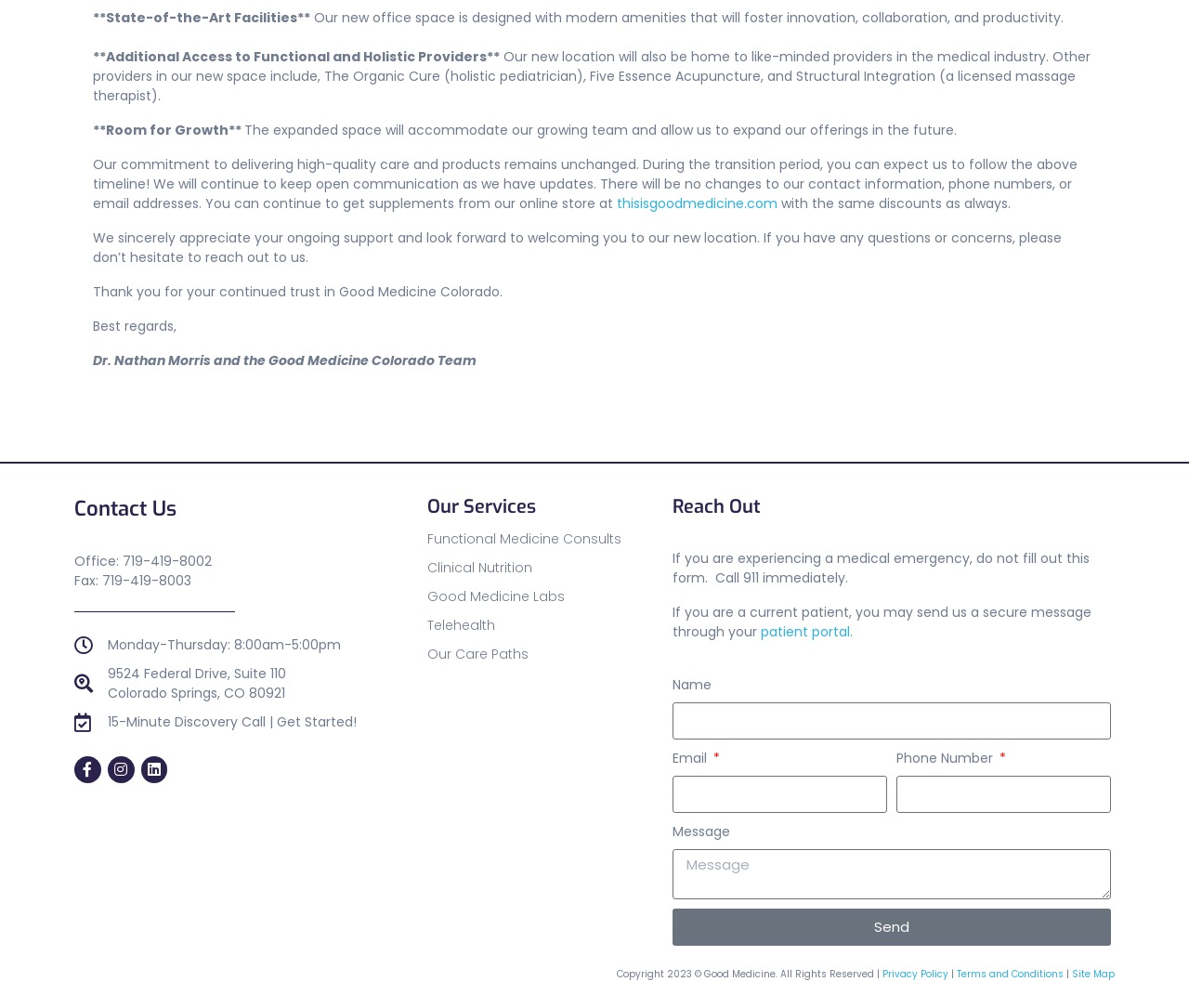Provide a single word or phrase answer to the question: 
What is the phone number of the office?

719-419-8002